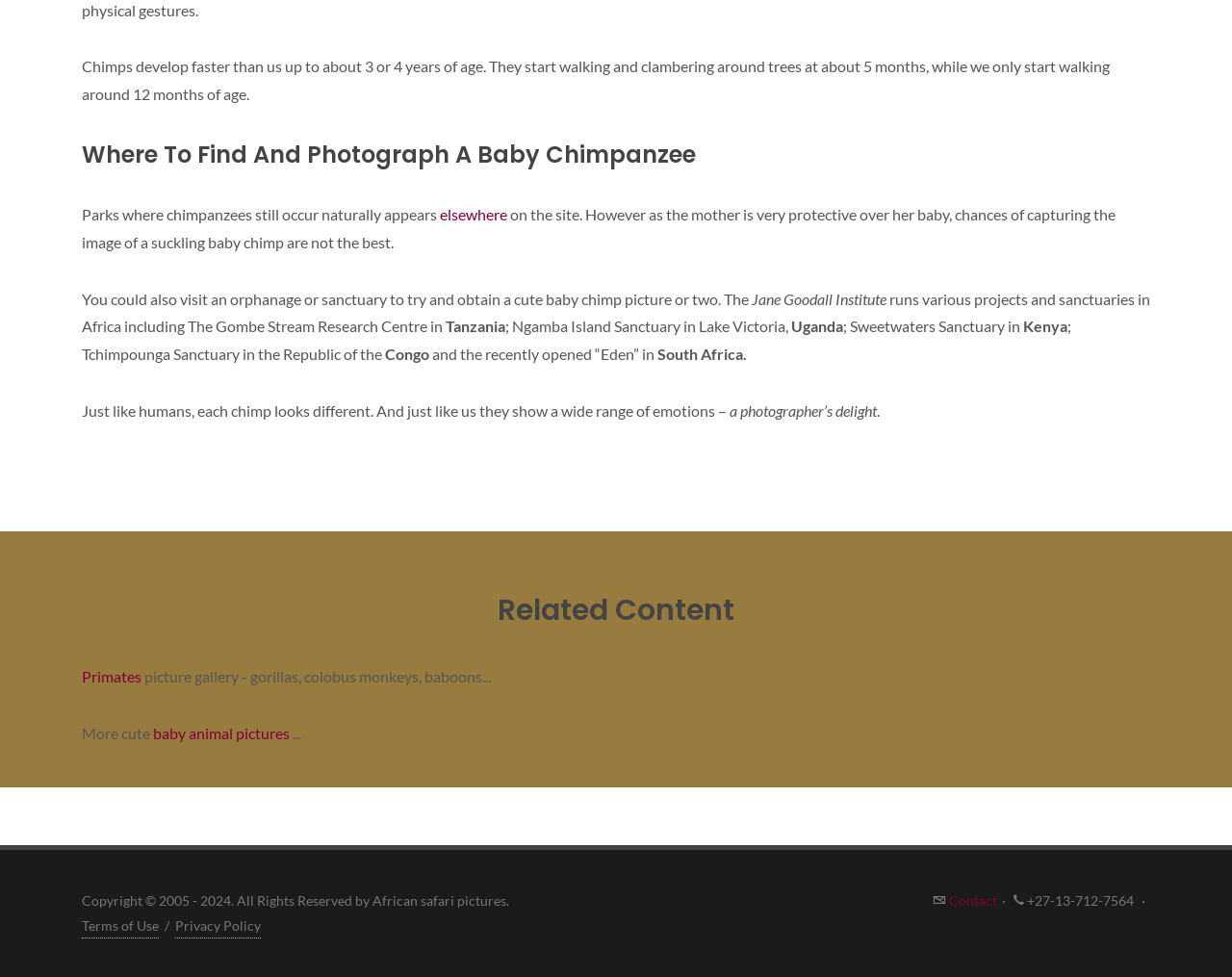Based on the provided description, "Skip to secondary content", find the bounding box of the corresponding UI element in the screenshot.

None